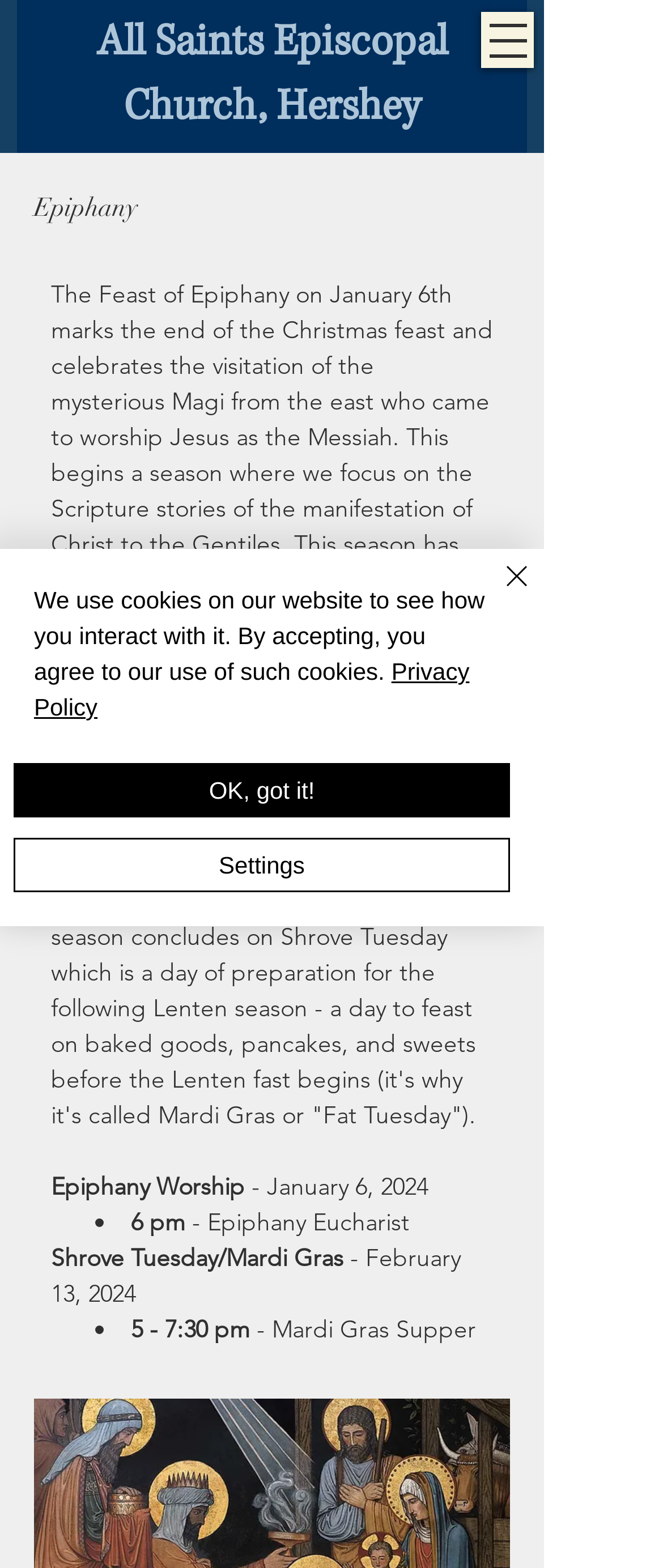What is the date of the Epiphany worship?
Provide a comprehensive and detailed answer to the question.

I found the answer by looking at the StaticText element with the text '- January 6, 2024' which is located near the 'Epiphany Worship' text. This suggests that the date of the Epiphany worship is January 6, 2024.